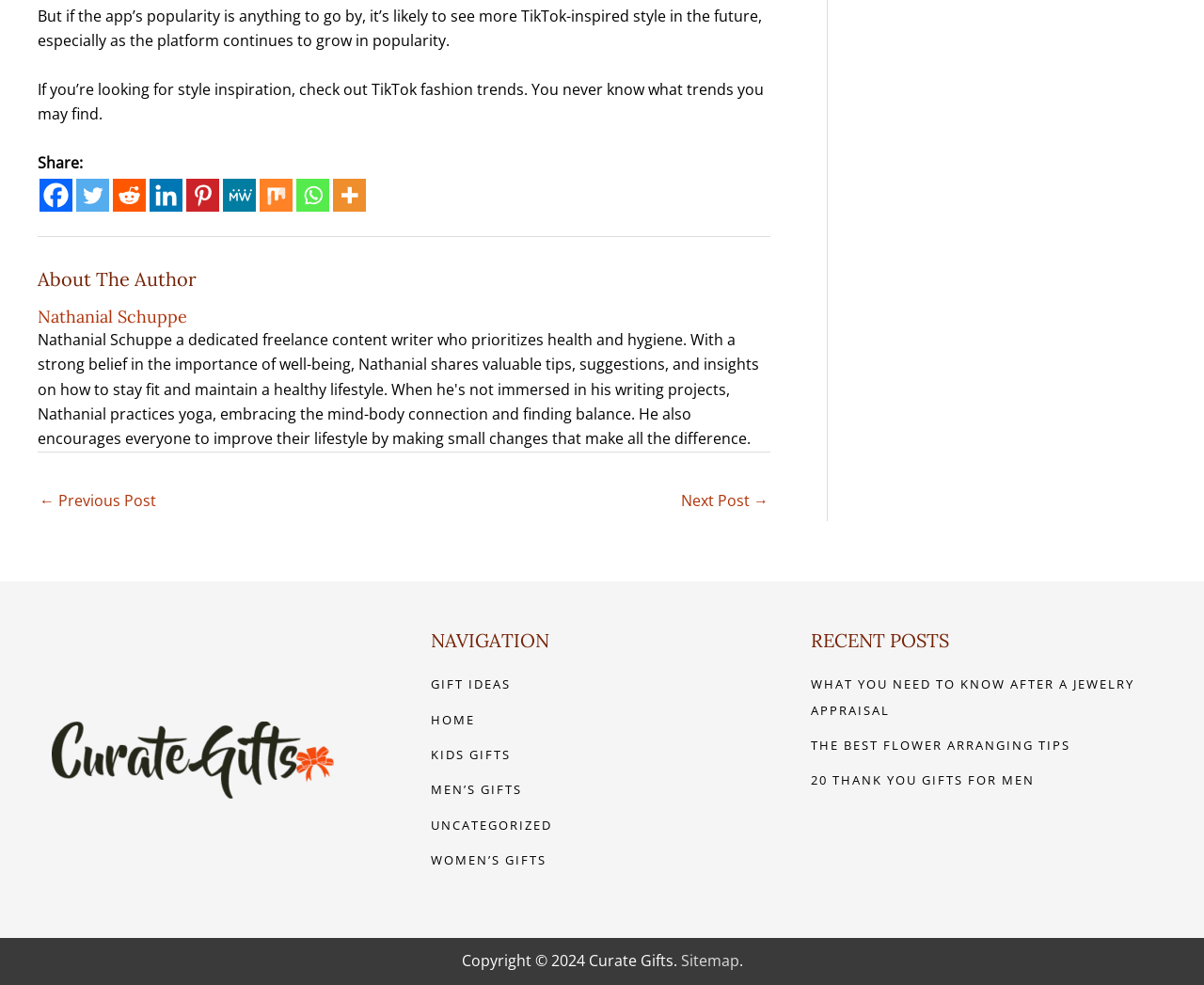Please specify the bounding box coordinates of the region to click in order to perform the following instruction: "Share on Facebook".

[0.033, 0.181, 0.06, 0.215]